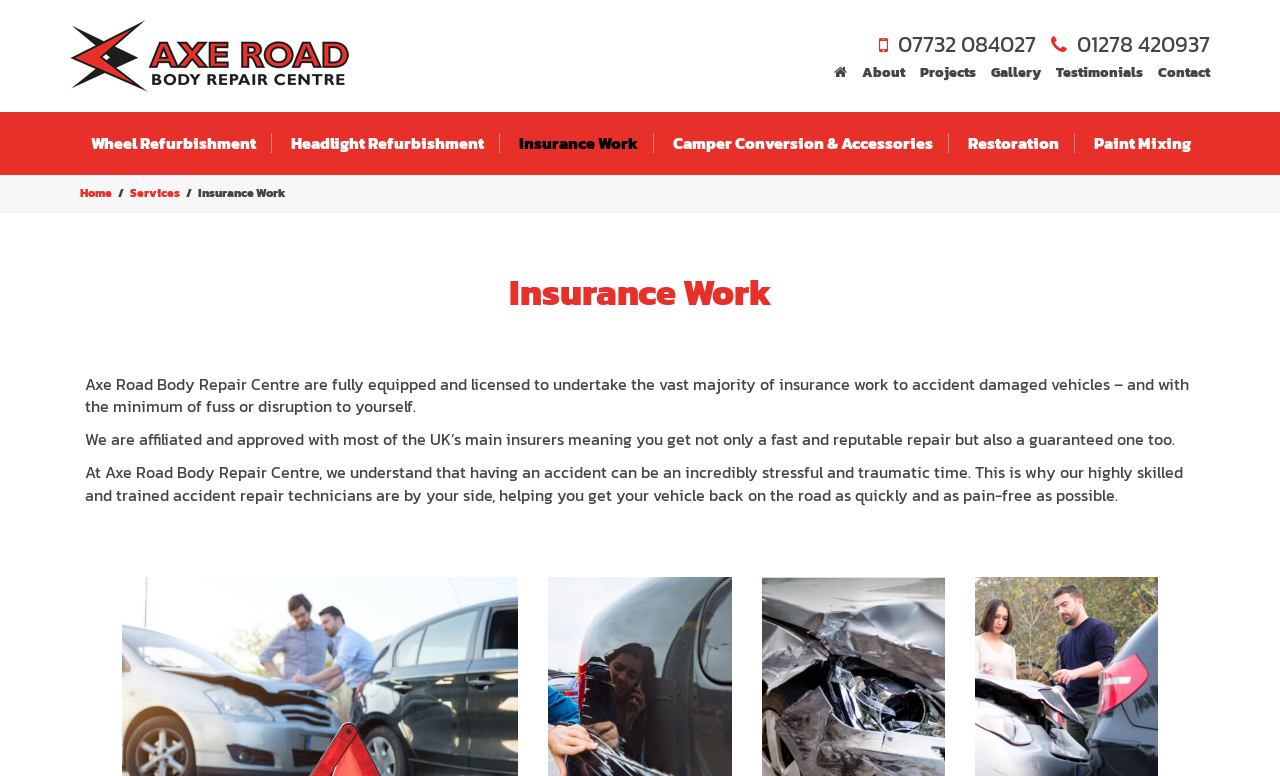Answer with a single word or phrase: 
Is Axe Road Body Repair Centre affiliated with UK insurers?

Yes